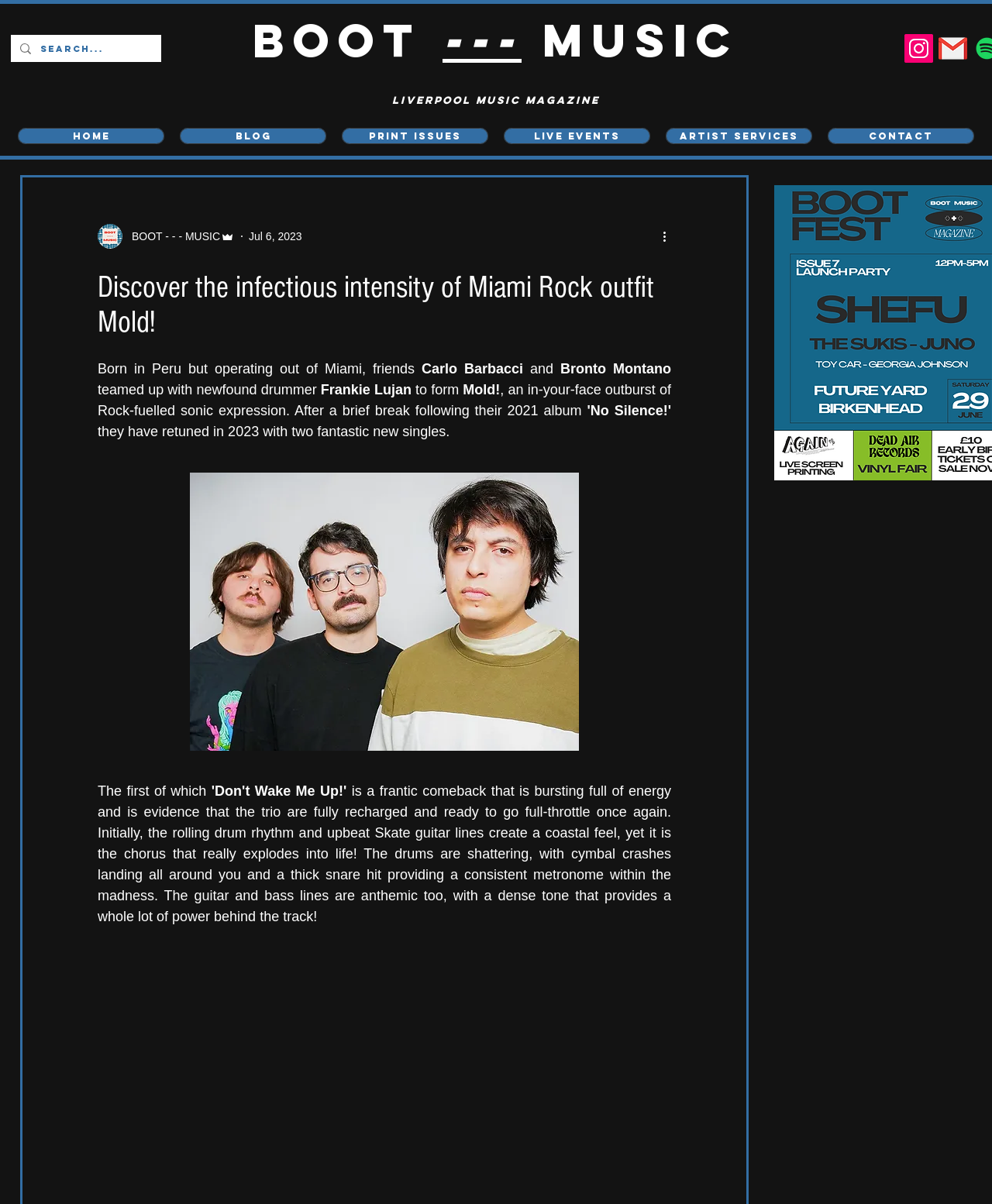What is the name of the drummer?
Refer to the image and provide a one-word or short phrase answer.

Frankie Lujan